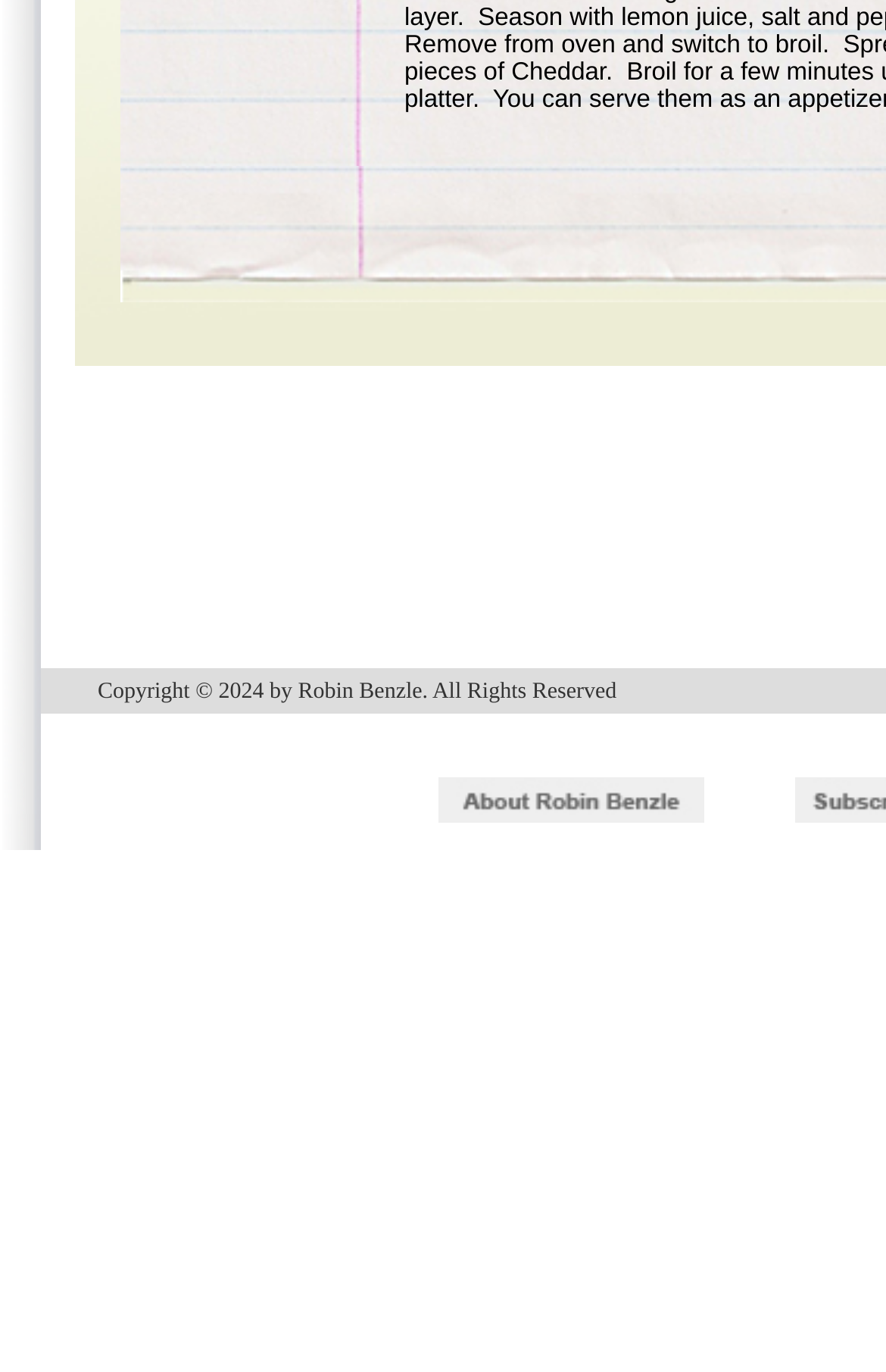Using the element description: "name="About Robin"", determine the bounding box coordinates. The coordinates should be in the format [left, top, right, bottom], with values between 0 and 1.

[0.495, 0.577, 0.795, 0.605]